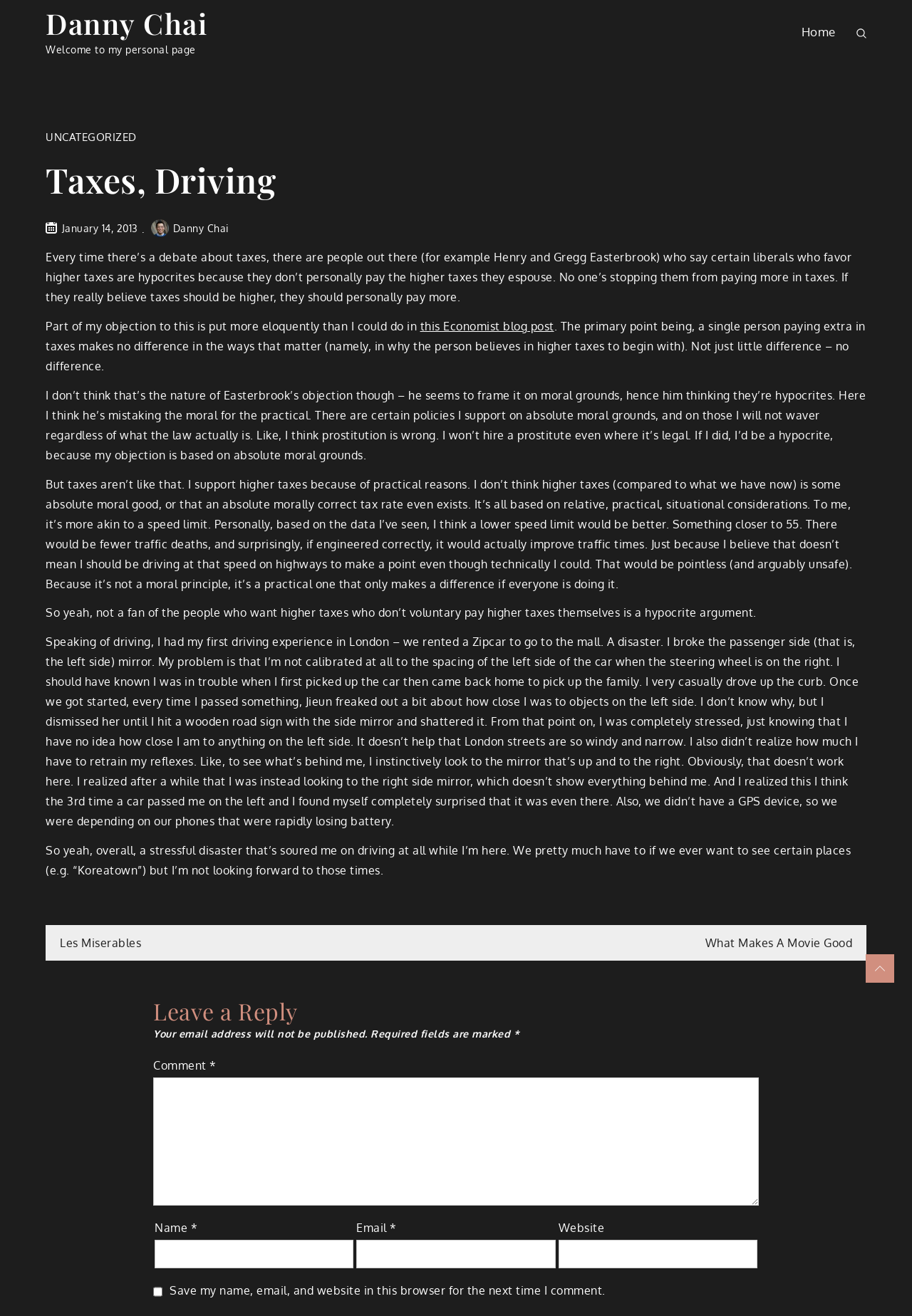Please reply to the following question using a single word or phrase: 
What is the author's opinion on paying higher taxes?

Practical reasons